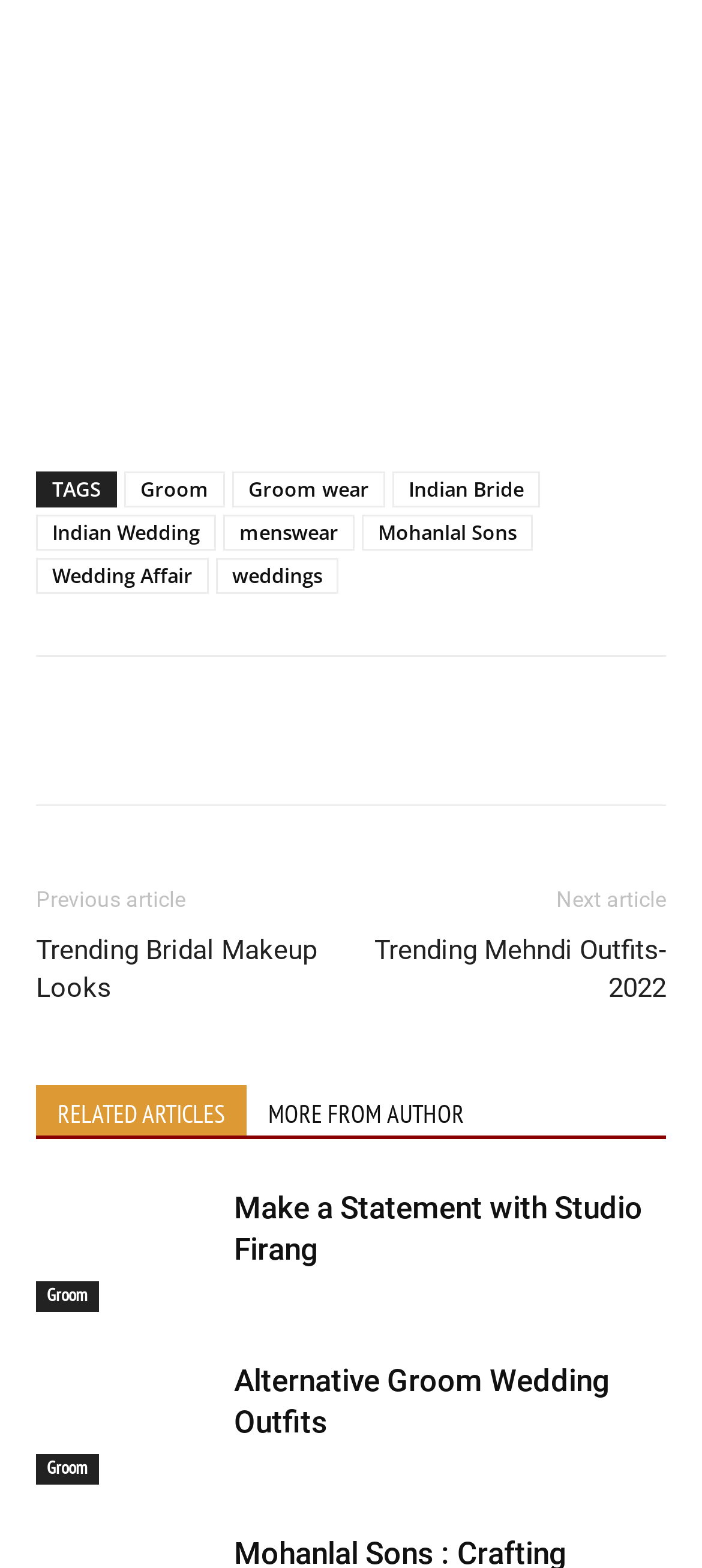What is the title of the second heading?
Based on the screenshot, respond with a single word or phrase.

Make a Statement with Studio Firang